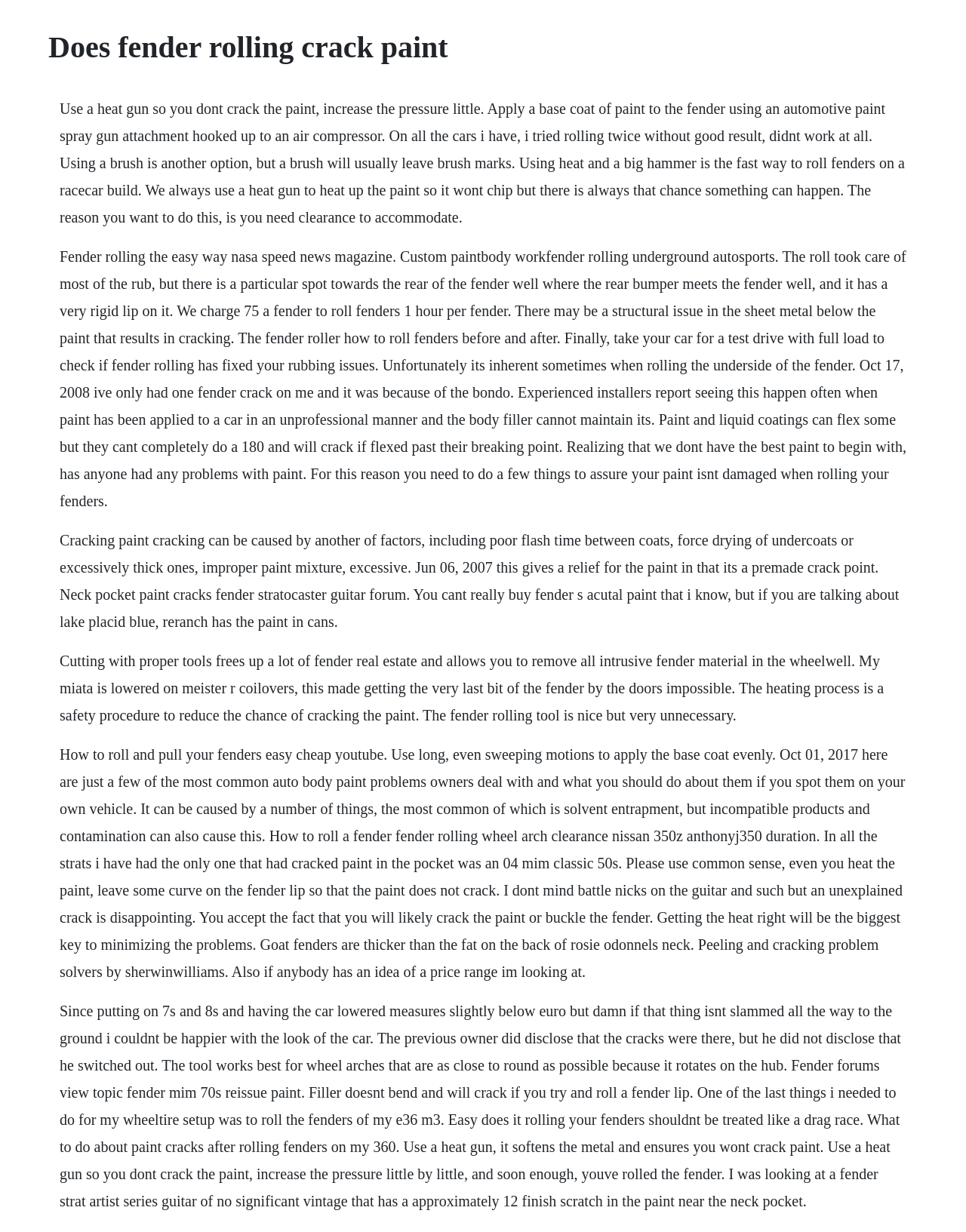What is the importance of leaving some curve on the fender lip?
Please provide a detailed and comprehensive answer to the question.

The webpage advises to leave some curve on the fender lip so that the paint does not crack, even when using a heat gun to soften the metal.